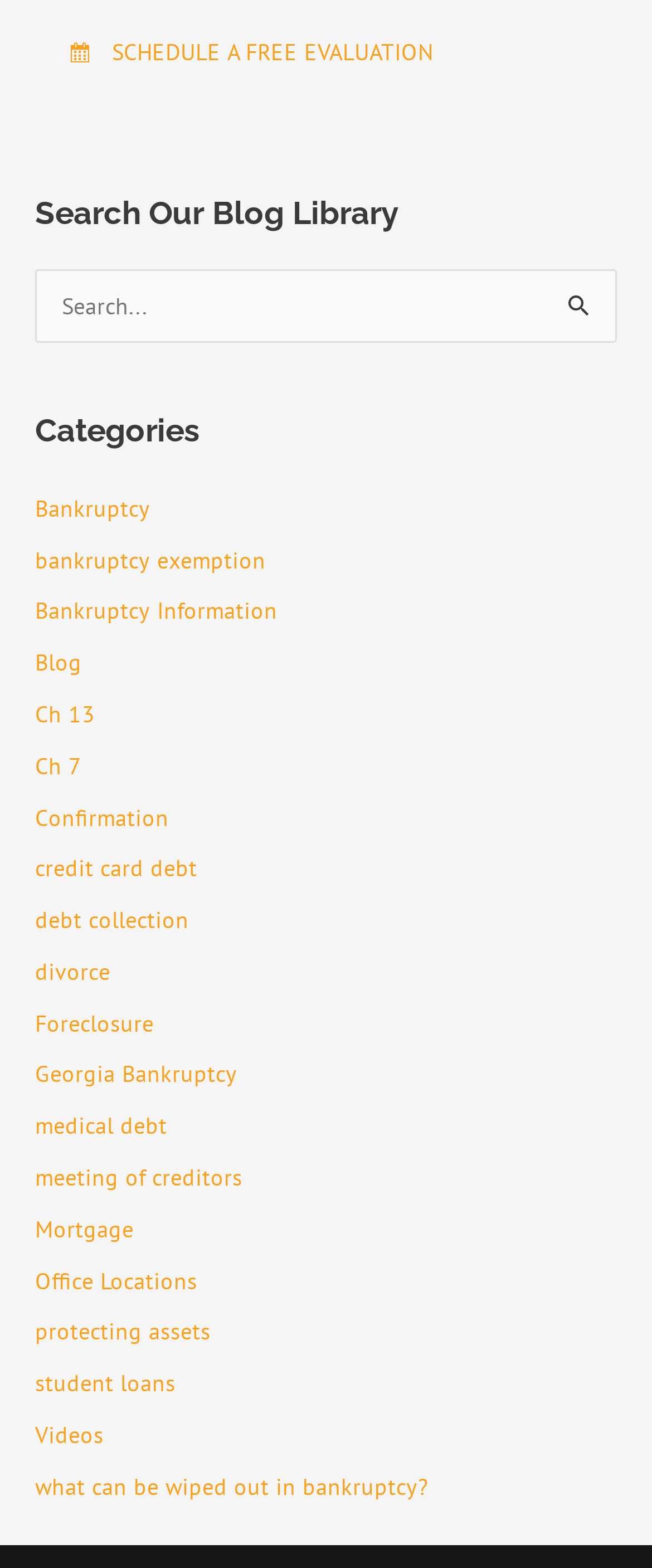Please find and report the bounding box coordinates of the element to click in order to perform the following action: "Read the latest blog". The coordinates should be expressed as four float numbers between 0 and 1, in the format [left, top, right, bottom].

[0.054, 0.413, 0.126, 0.432]